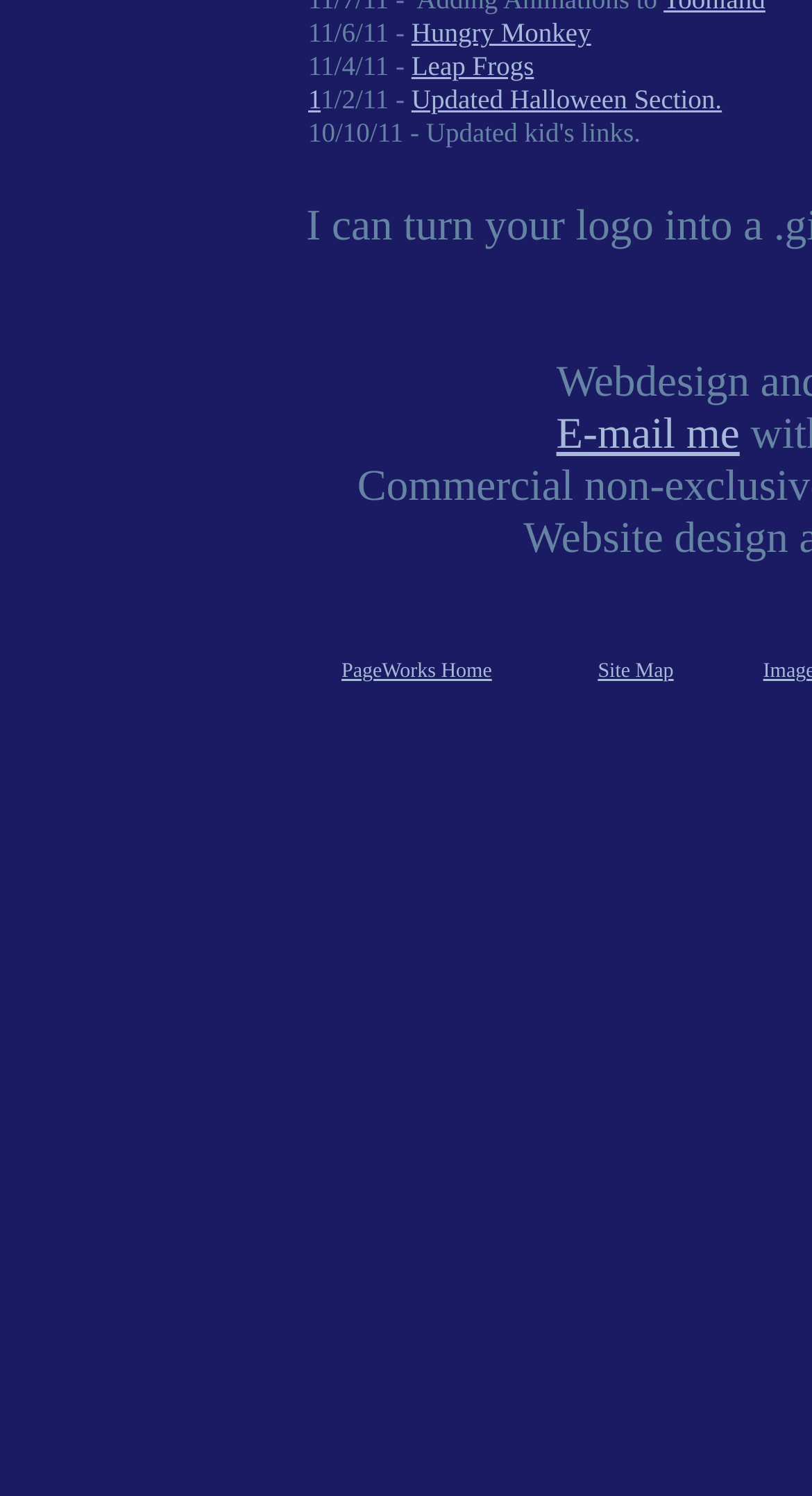Bounding box coordinates are specified in the format (top-left x, top-left y, bottom-right x, bottom-right y). All values are floating point numbers bounded between 0 and 1. Please provide the bounding box coordinate of the region this sentence describes: Updated Halloween Section.

[0.507, 0.056, 0.889, 0.077]